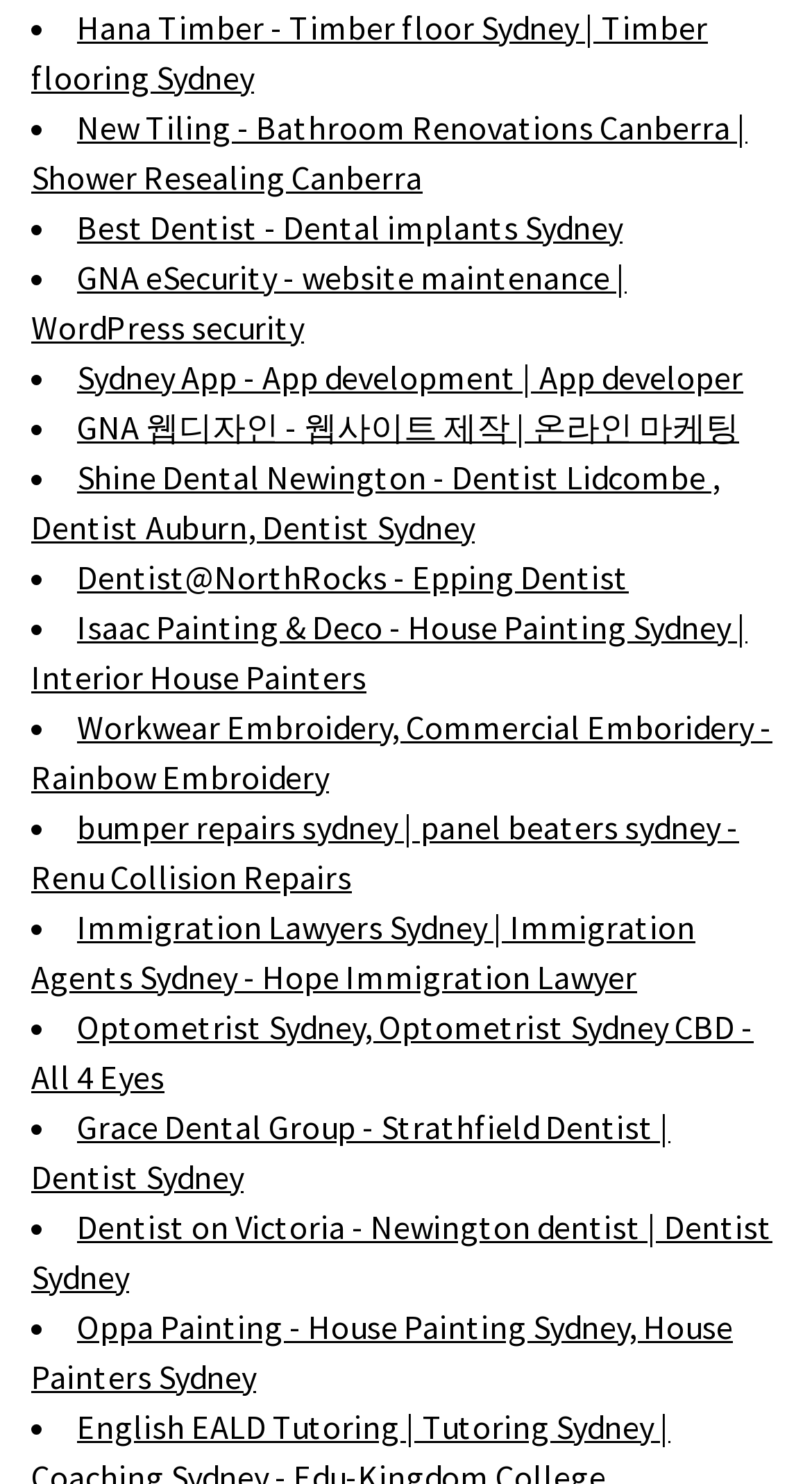Answer the question using only one word or a concise phrase: Are all links on this webpage from the same company?

No